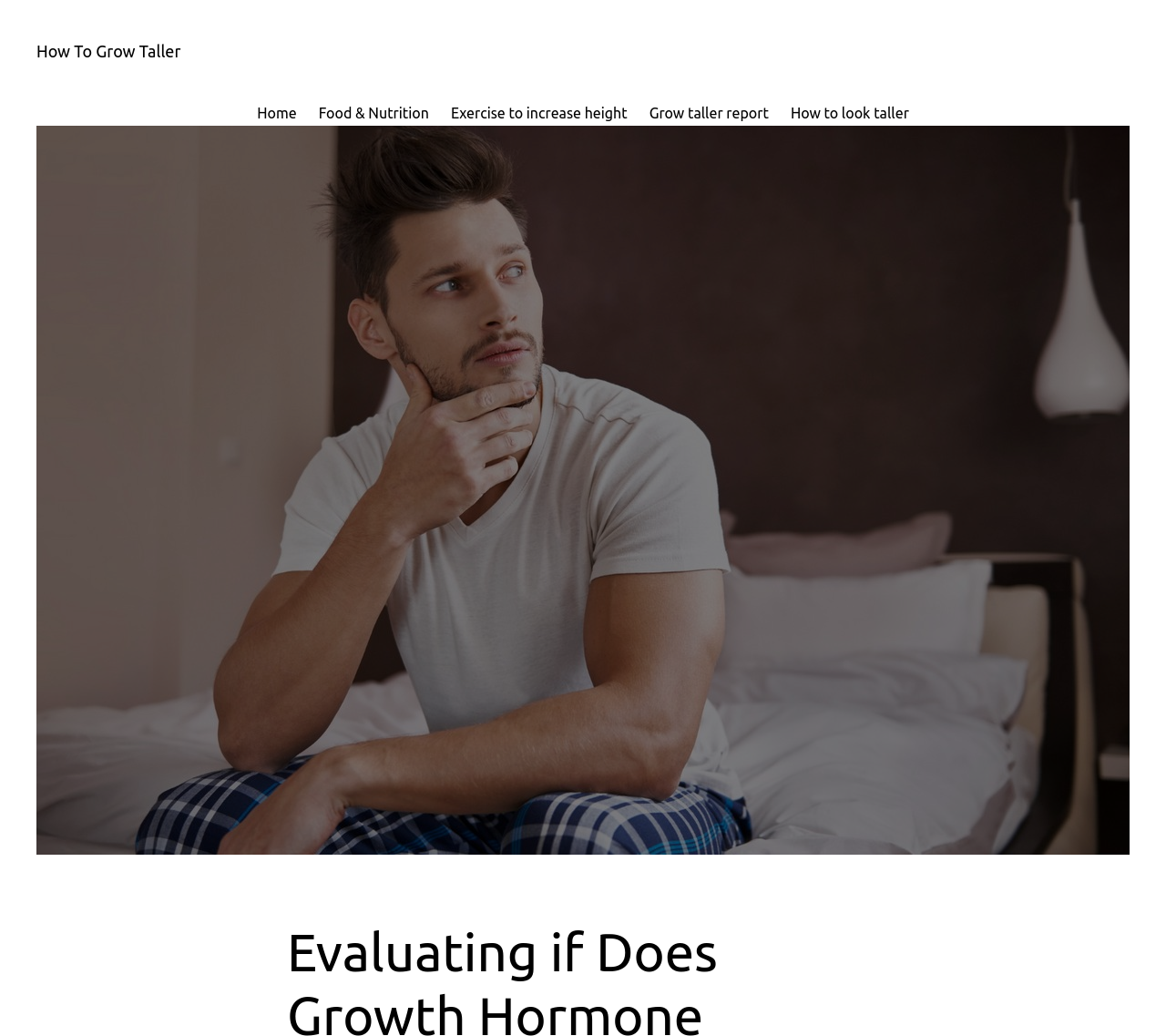Provide the bounding box coordinates of the HTML element this sentence describes: "Home". The bounding box coordinates consist of four float numbers between 0 and 1, i.e., [left, top, right, bottom].

[0.22, 0.099, 0.254, 0.121]